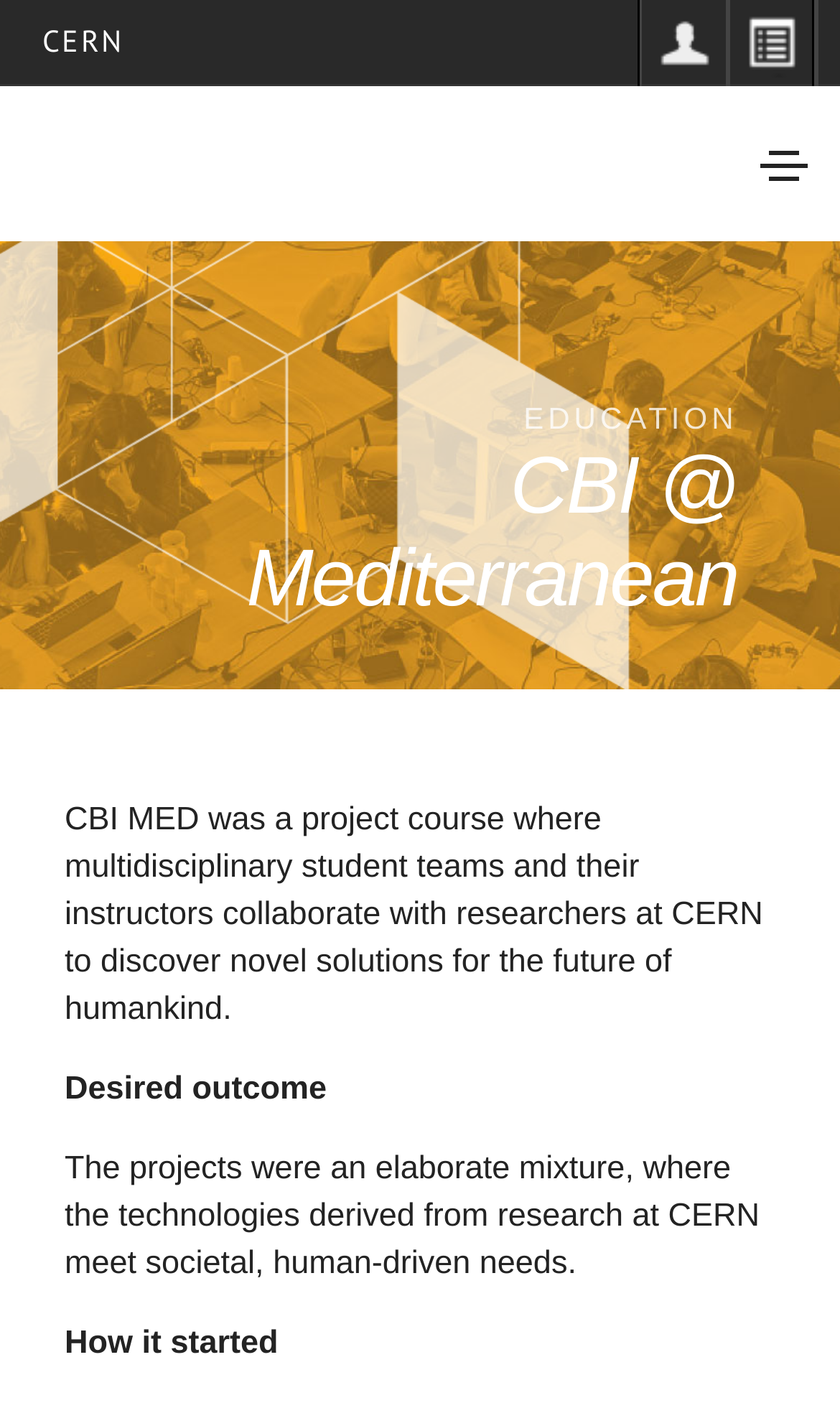Determine the bounding box coordinates (top-left x, top-left y, bottom-right x, bottom-right y) of the UI element described in the following text: andy-lloyd@hotmail.com

None